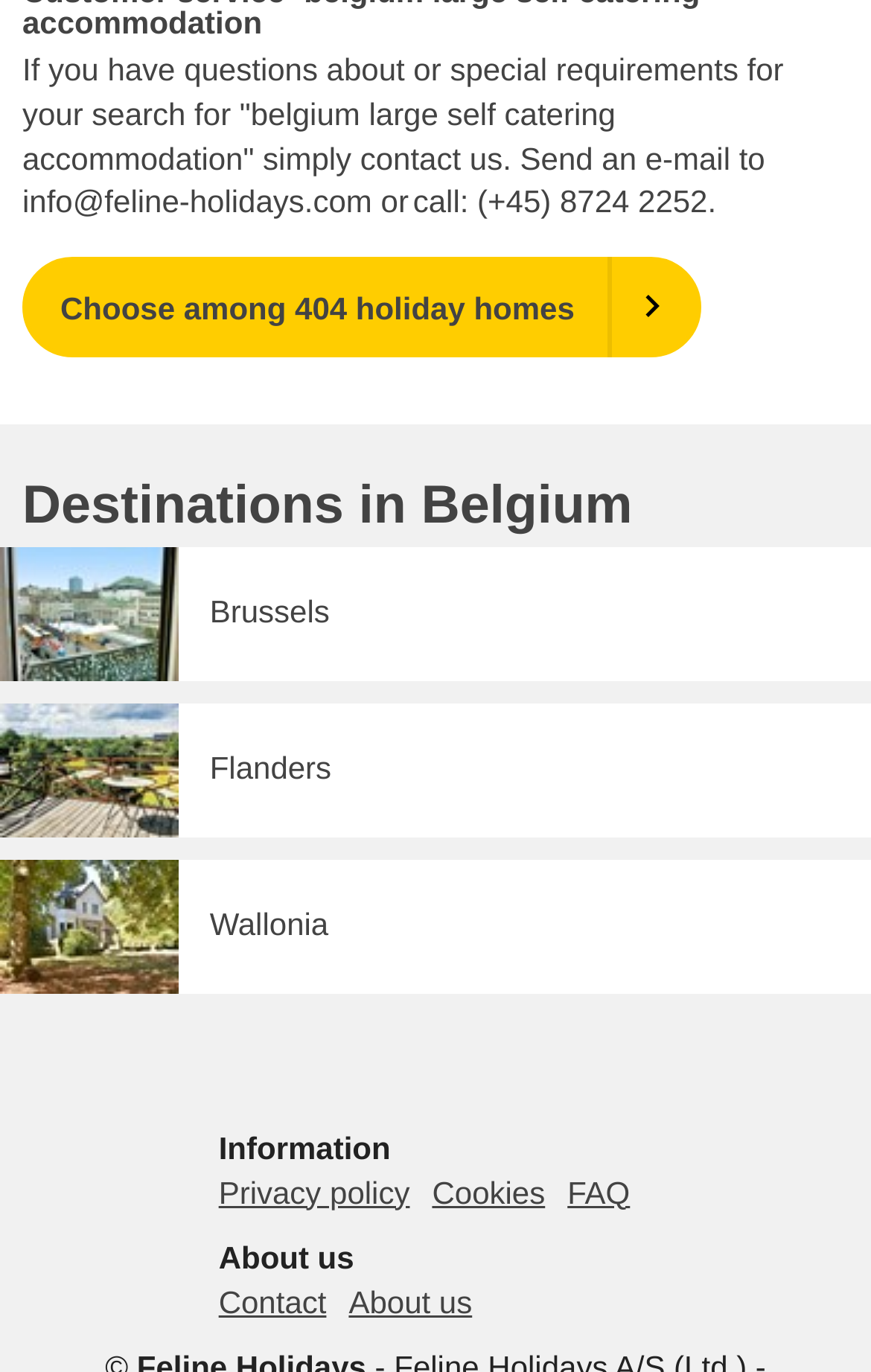Analyze the image and deliver a detailed answer to the question: What is the phone number to call for special requirements?

The answer can be found by looking at the static text at the top of the webpage, which provides contact information, including a phone number to call for special requirements.